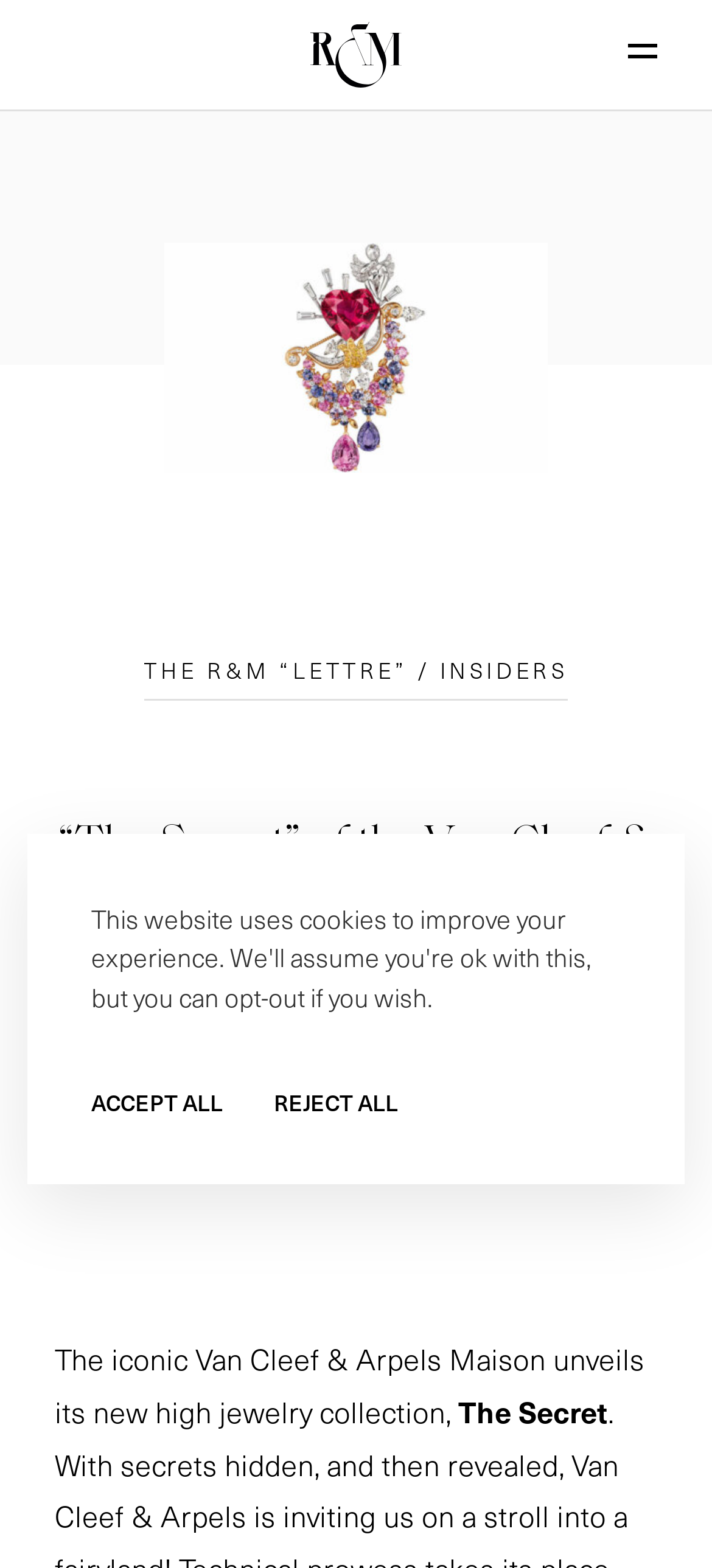How many links are there in the menu?
Based on the image, respond with a single word or phrase.

9